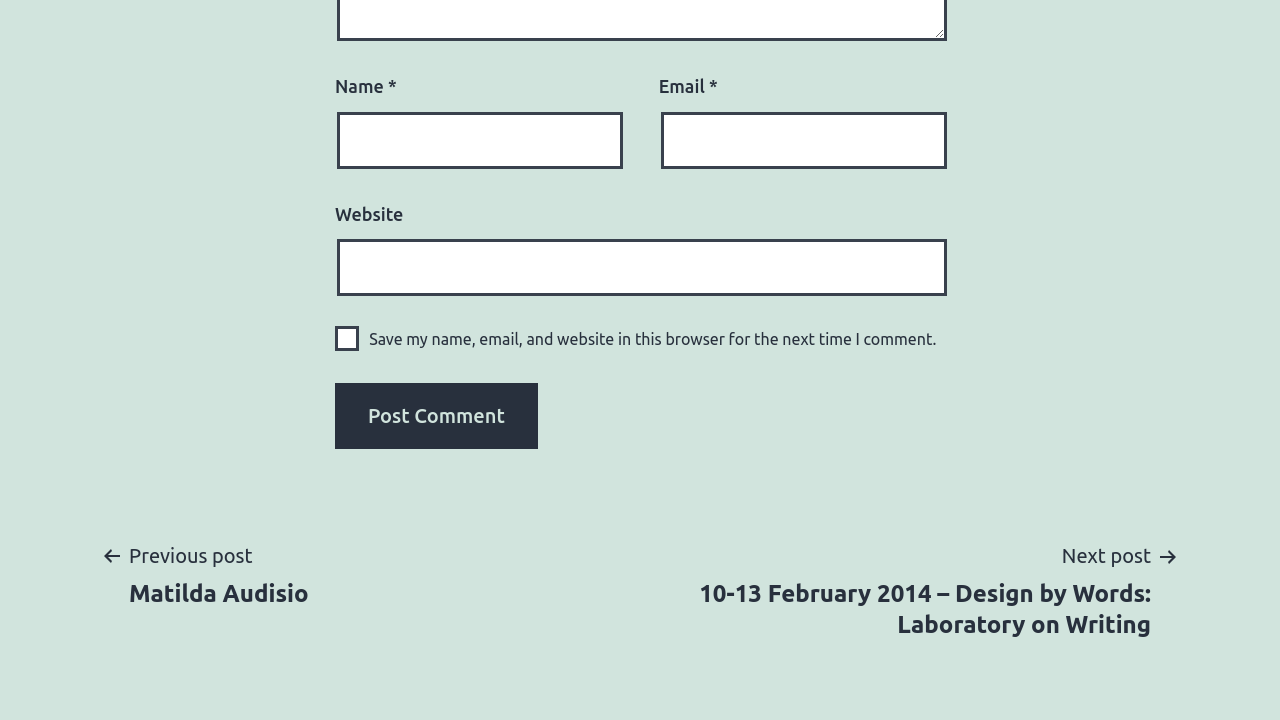Please provide the bounding box coordinates for the UI element as described: "parent_node: Email * aria-describedby="email-notes" name="email"". The coordinates must be four floats between 0 and 1, represented as [left, top, right, bottom].

[0.516, 0.156, 0.74, 0.234]